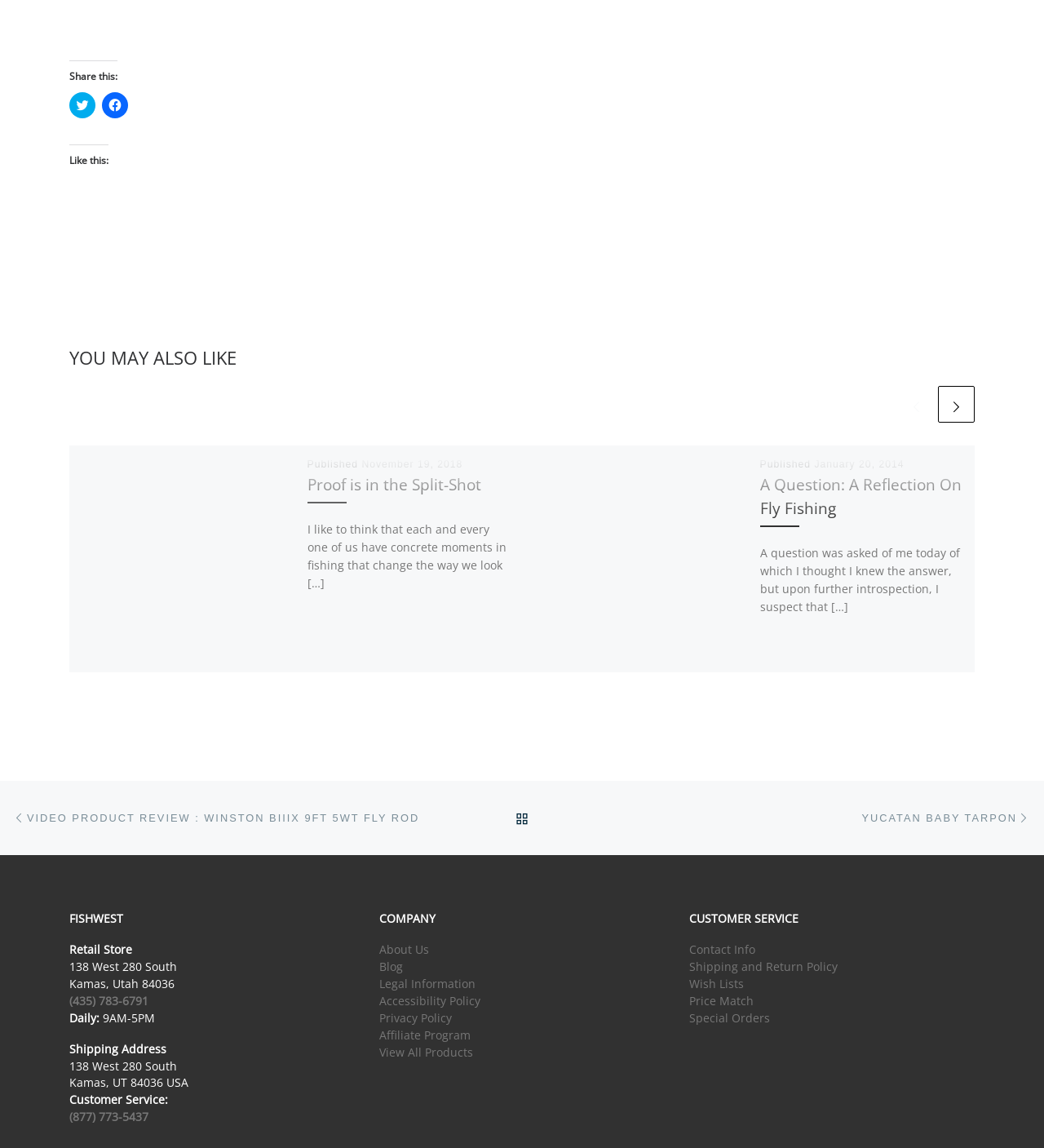What is the address of the retail store?
Respond to the question with a well-detailed and thorough answer.

The address of the retail store can be found in the footer section, where it is listed as '138 West 280 South, Kamas, Utah 84036', which is the physical location of the store.